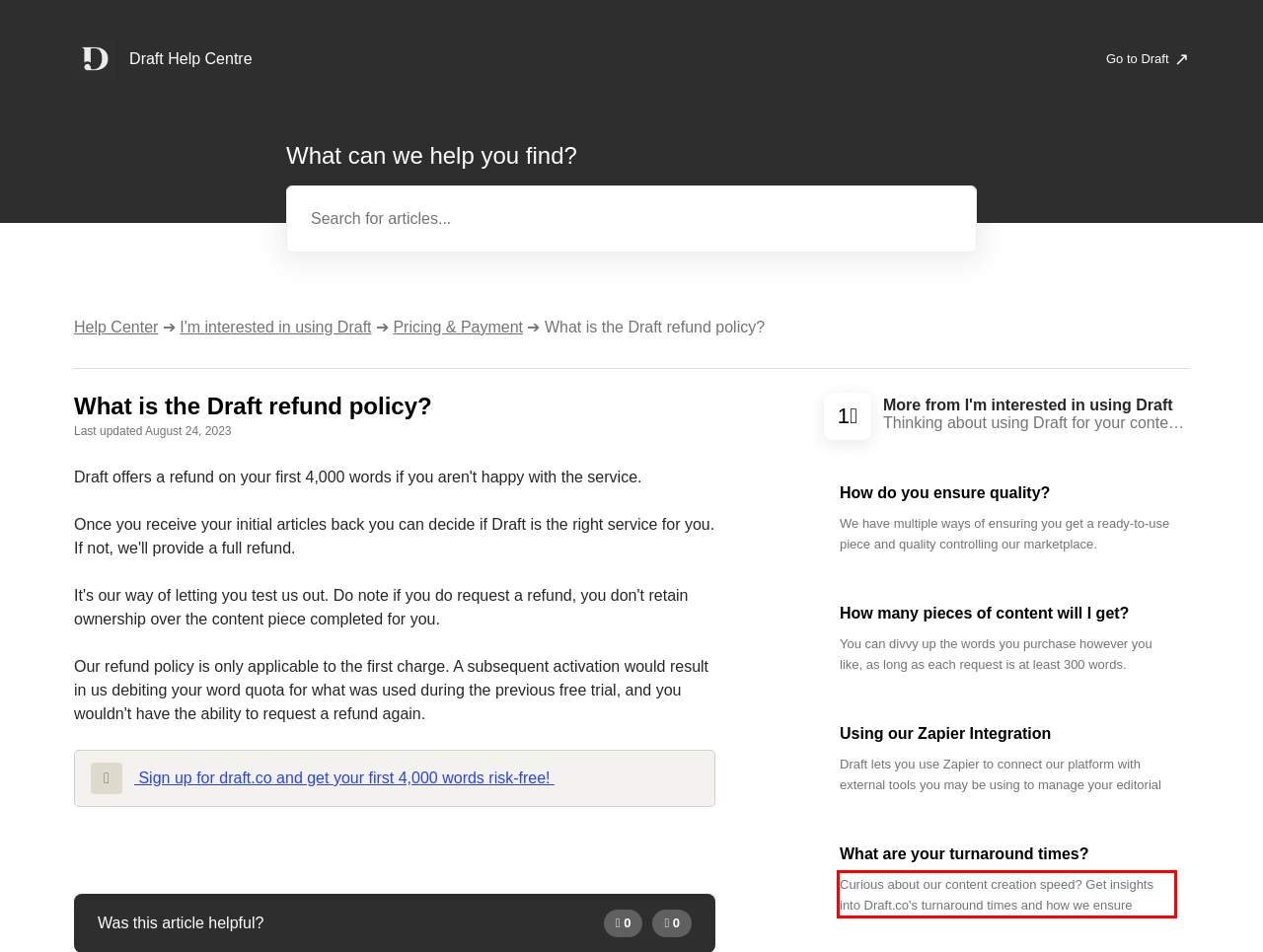From the provided screenshot, extract the text content that is enclosed within the red bounding box.

Curious about our content creation speed? Get insights into Draft.co's turnaround times and how we ensure efficient and quality deliveries.